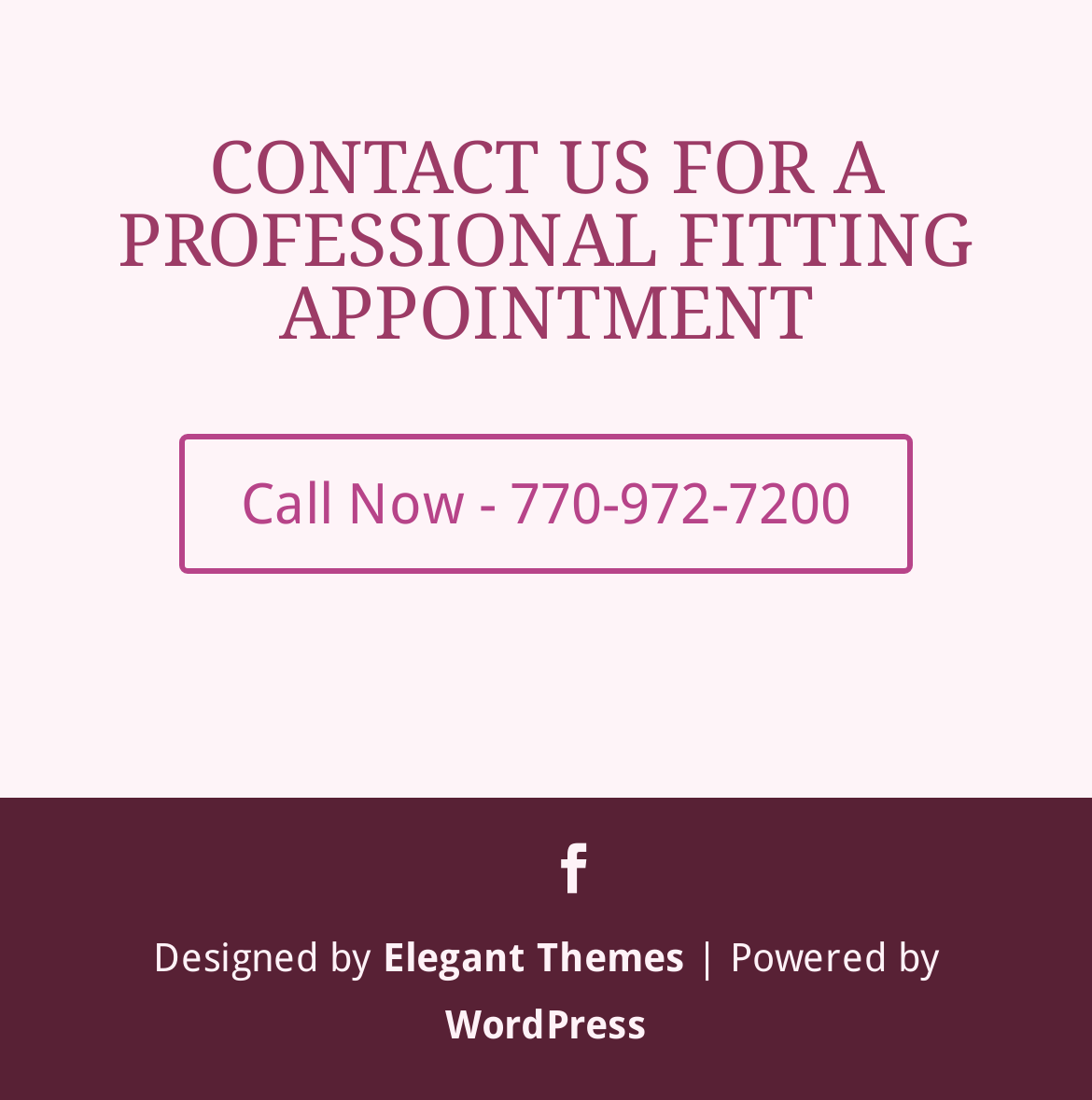What is the purpose of the webpage?
Based on the image, provide a one-word or brief-phrase response.

To schedule a fitting appointment